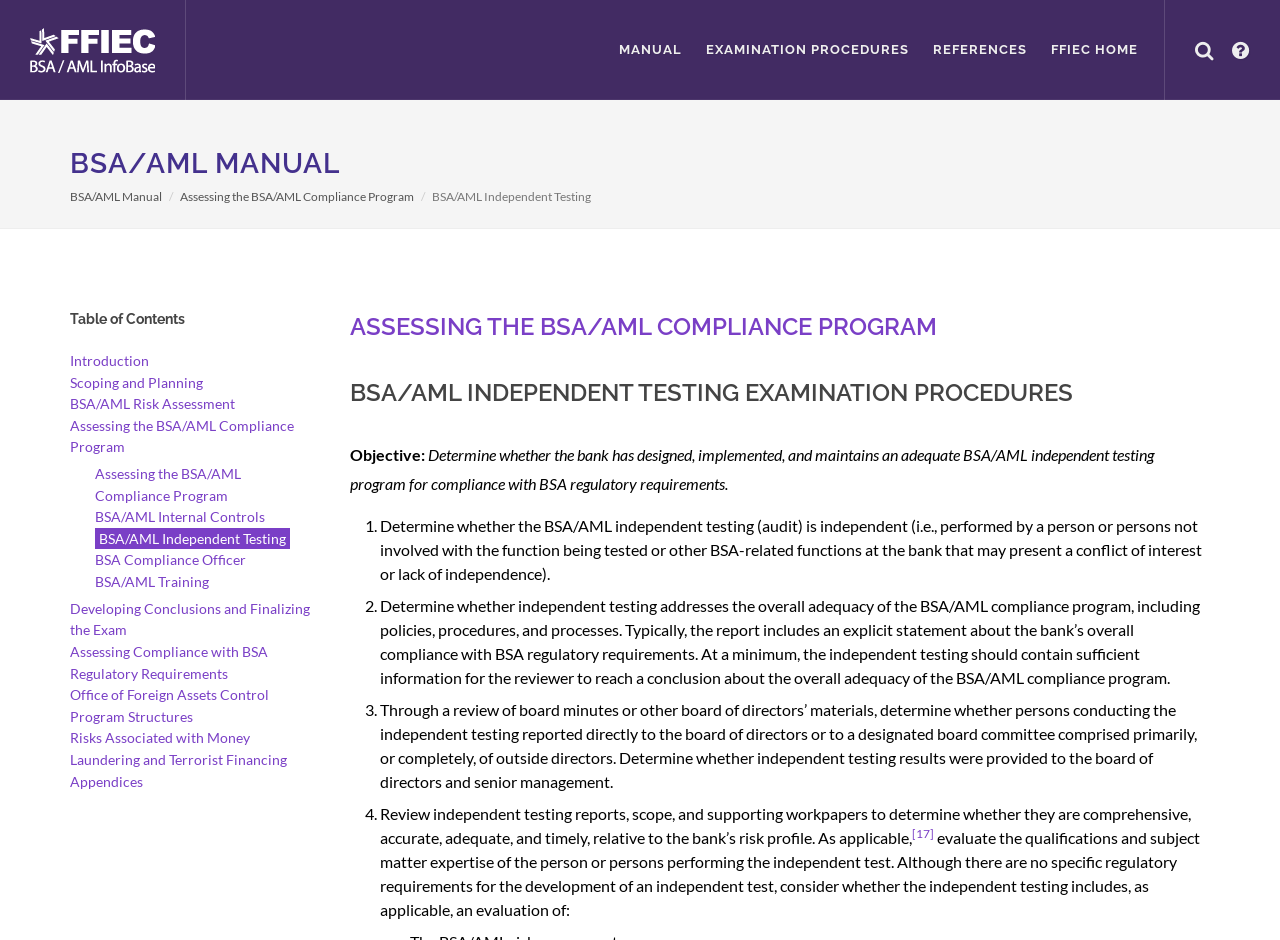Please identify the bounding box coordinates of the area that needs to be clicked to fulfill the following instruction: "Access the Examination Procedures."

[0.543, 0.0, 0.719, 0.106]